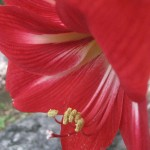Generate a detailed caption for the image.

The image showcases a close-up of a vibrant red Amaryllis flower, highlighting its delicate petals that exhibit a striking gradient of deep red with subtle white streaks. The intriguing structure of the flower's interior is visible, displaying a cluster of golden stamens that add to its allure. This captivating bloom symbolizes beauty and resilience, echoing a tale in which the flowers come to life through love and the power of attention. The rich color and intricate details make the Amaryllis not only a stunning sight but also a representation of the magical story that connects it to themes of healing and transformation.